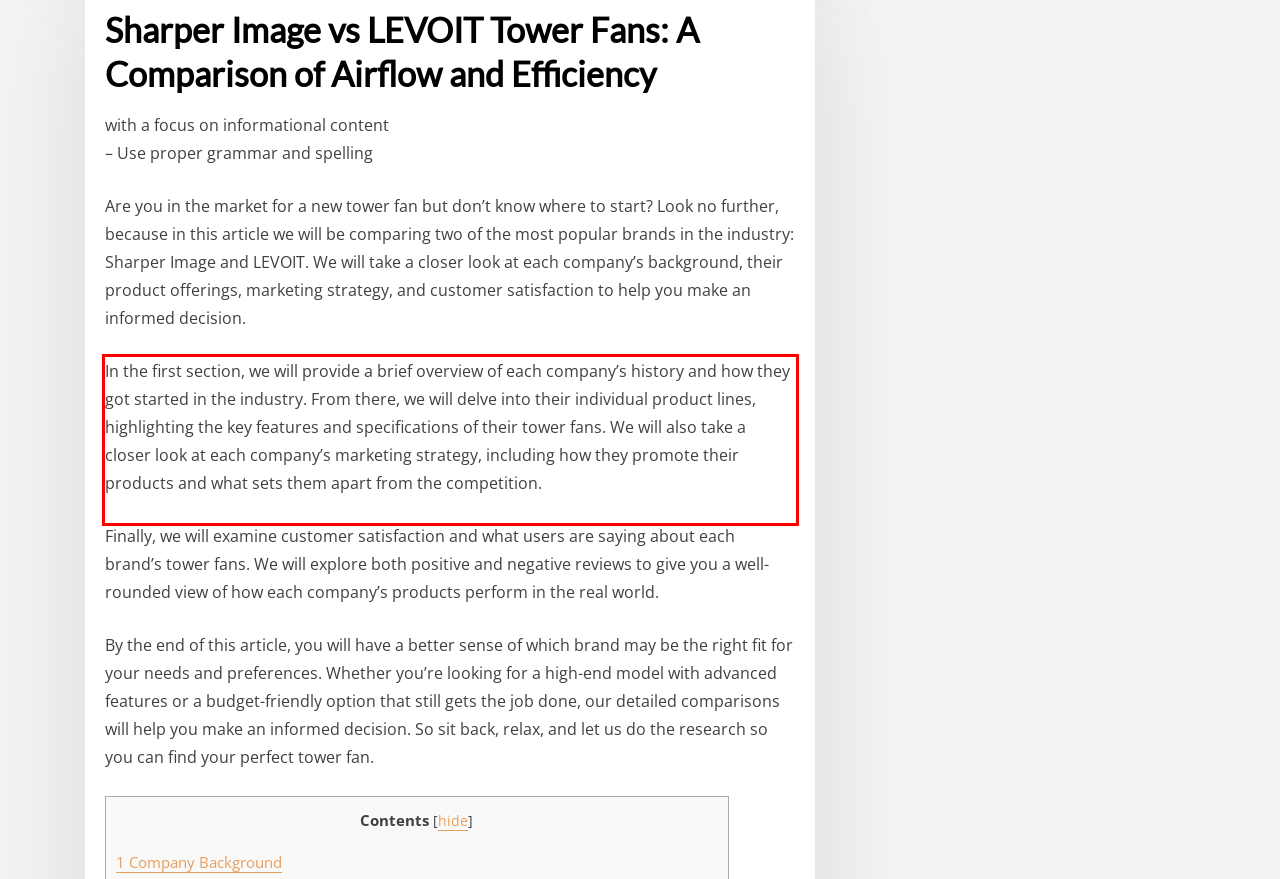Please look at the webpage screenshot and extract the text enclosed by the red bounding box.

In the first section, we will provide a brief overview of each company’s history and how they got started in the industry. From there, we will delve into their individual product lines, highlighting the key features and specifications of their tower fans. We will also take a closer look at each company’s marketing strategy, including how they promote their products and what sets them apart from the competition.